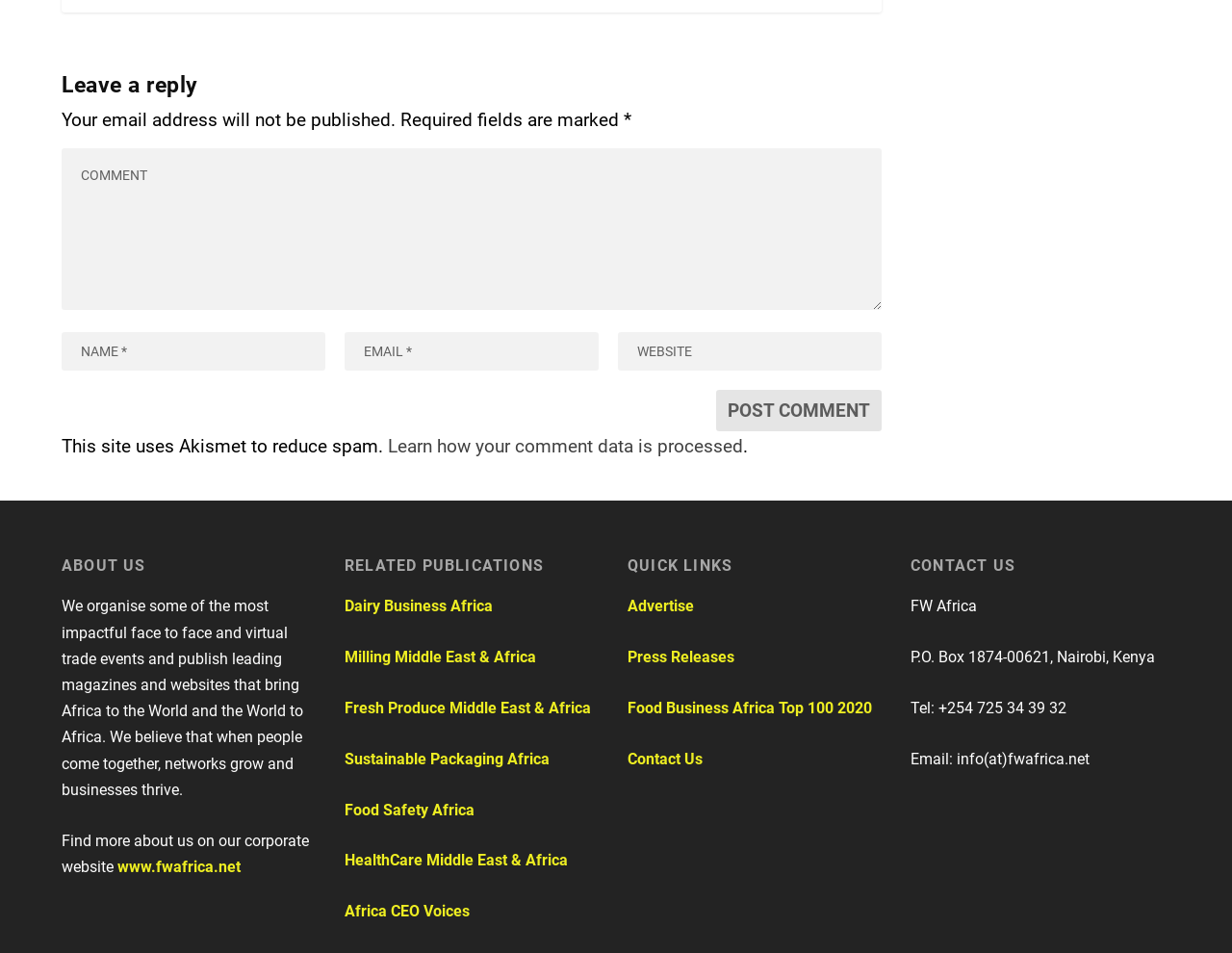Locate the bounding box coordinates of the element that needs to be clicked to carry out the instruction: "Leave a comment". The coordinates should be given as four float numbers ranging from 0 to 1, i.e., [left, top, right, bottom].

[0.05, 0.178, 0.716, 0.348]